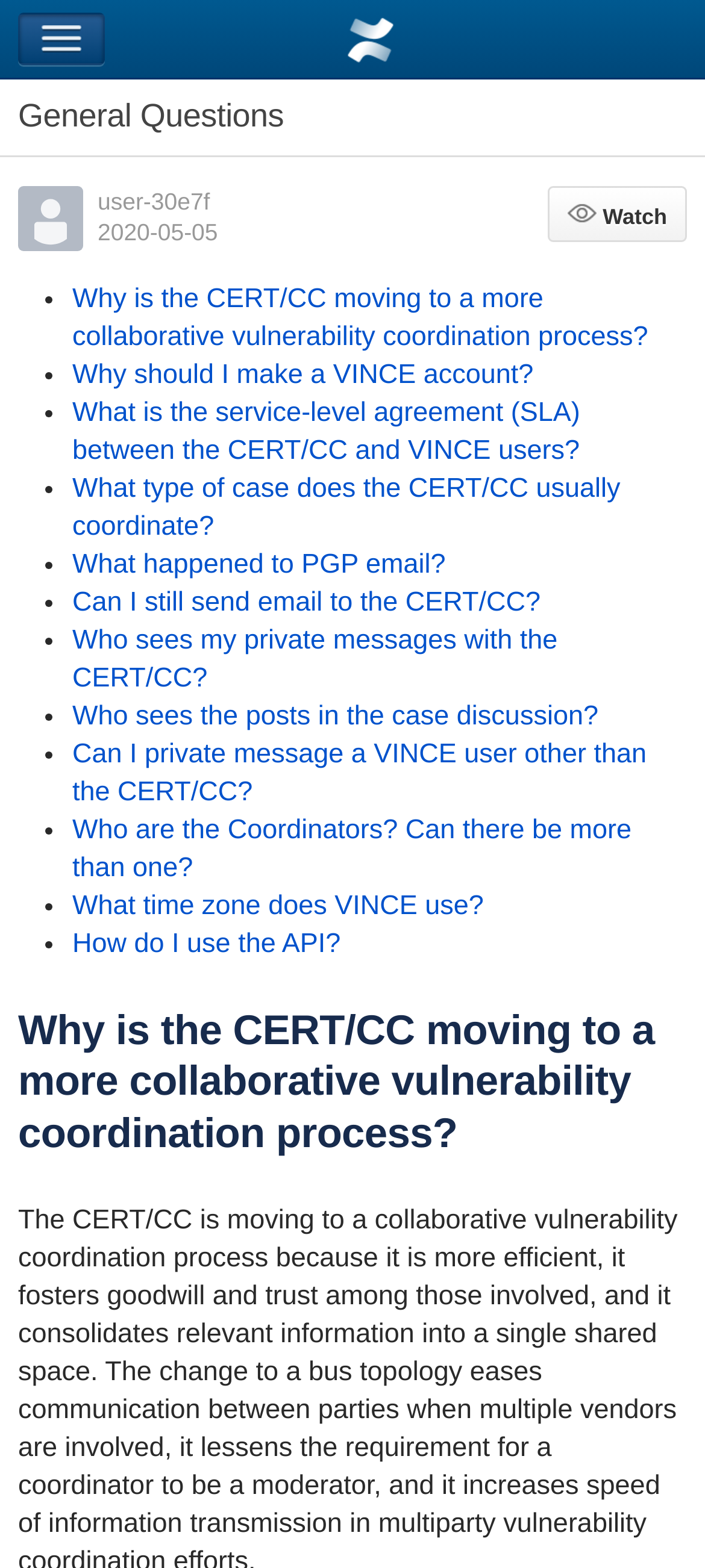Please answer the following query using a single word or phrase: 
Who is the author of the latest article?

user-30e7f